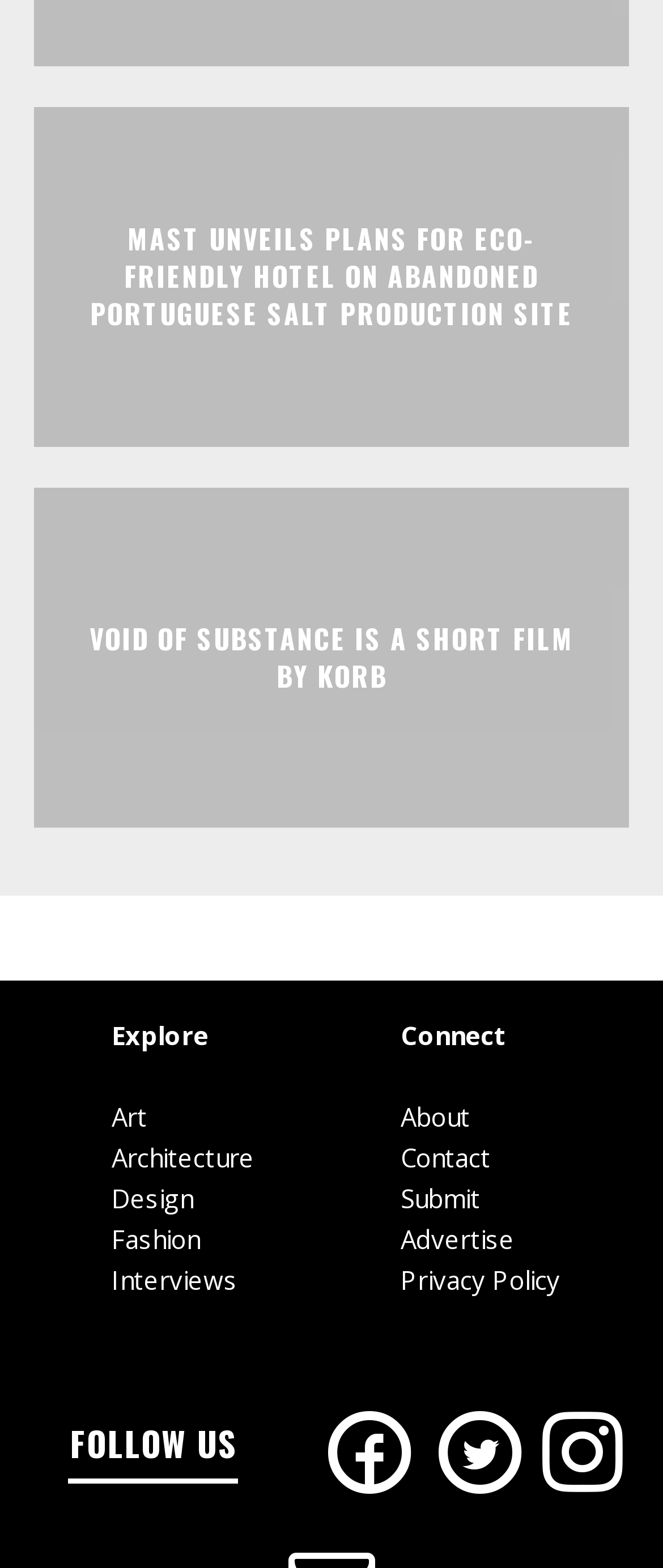Locate the bounding box coordinates of the area where you should click to accomplish the instruction: "Follow on social media".

[0.474, 0.935, 0.641, 0.952]